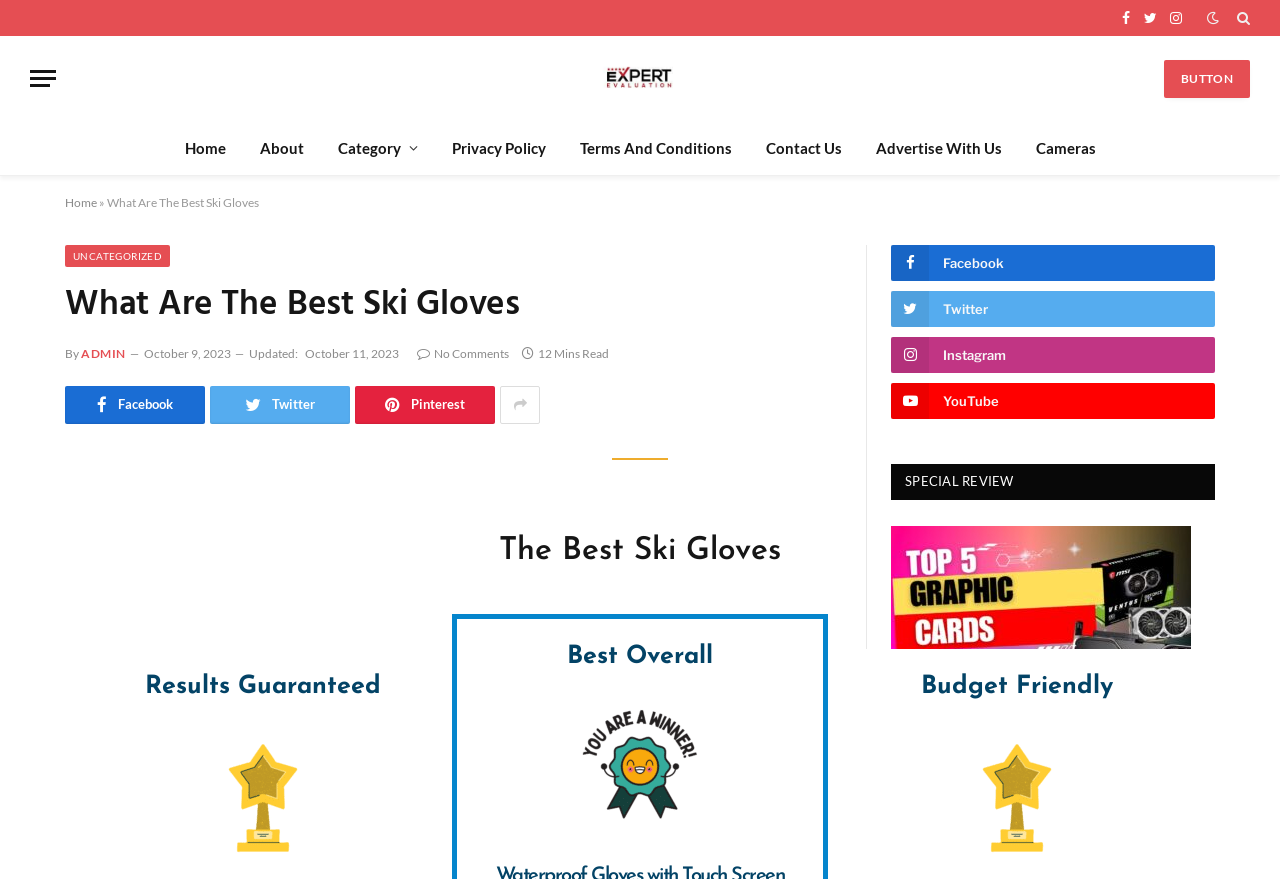Please indicate the bounding box coordinates of the element's region to be clicked to achieve the instruction: "Click on the Facebook link". Provide the coordinates as four float numbers between 0 and 1, i.e., [left, top, right, bottom].

[0.871, 0.0, 0.889, 0.041]